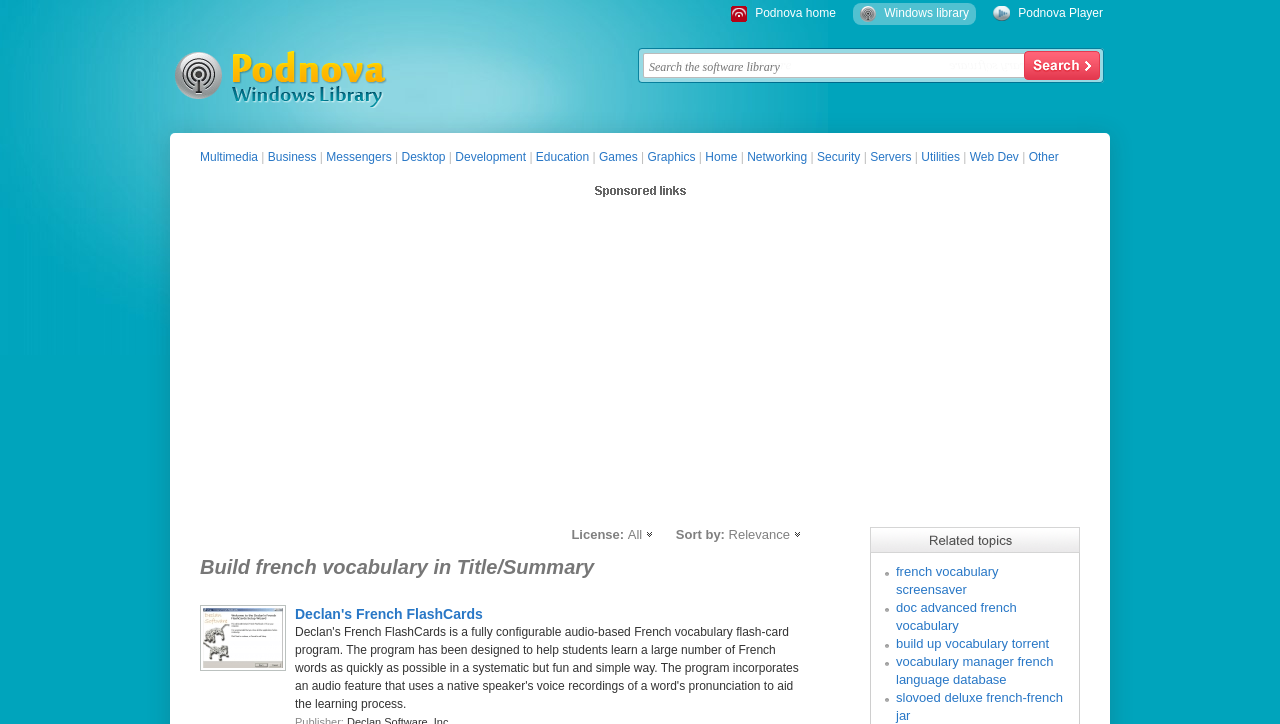Please respond to the question with a concise word or phrase:
How many categories are listed?

14